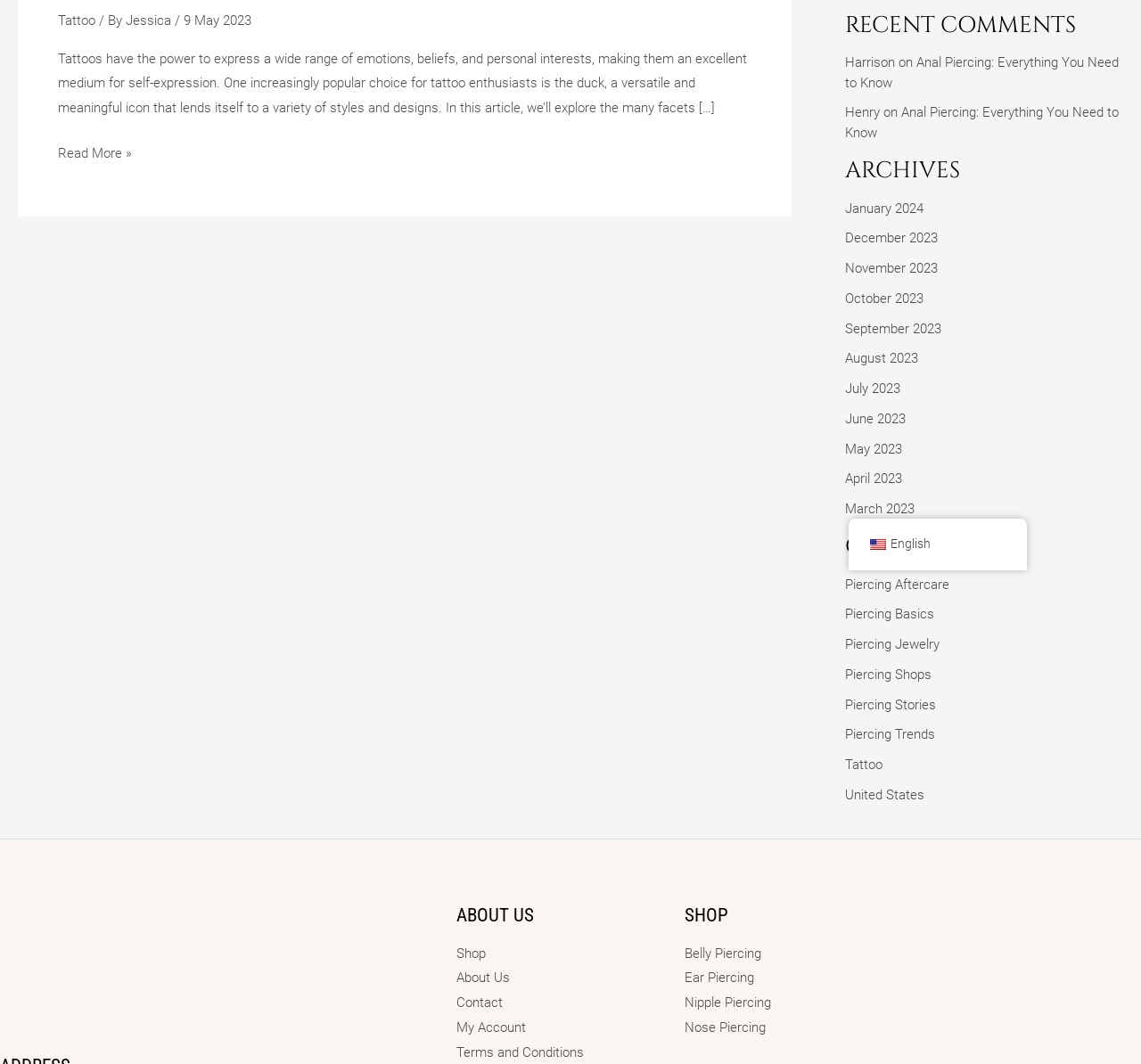Determine the bounding box coordinates of the UI element described below. Use the format (top-left x, top-left y, bottom-right x, bottom-right y) with floating point numbers between 0 and 1: Terms and Conditions

[0.4, 0.982, 0.512, 0.997]